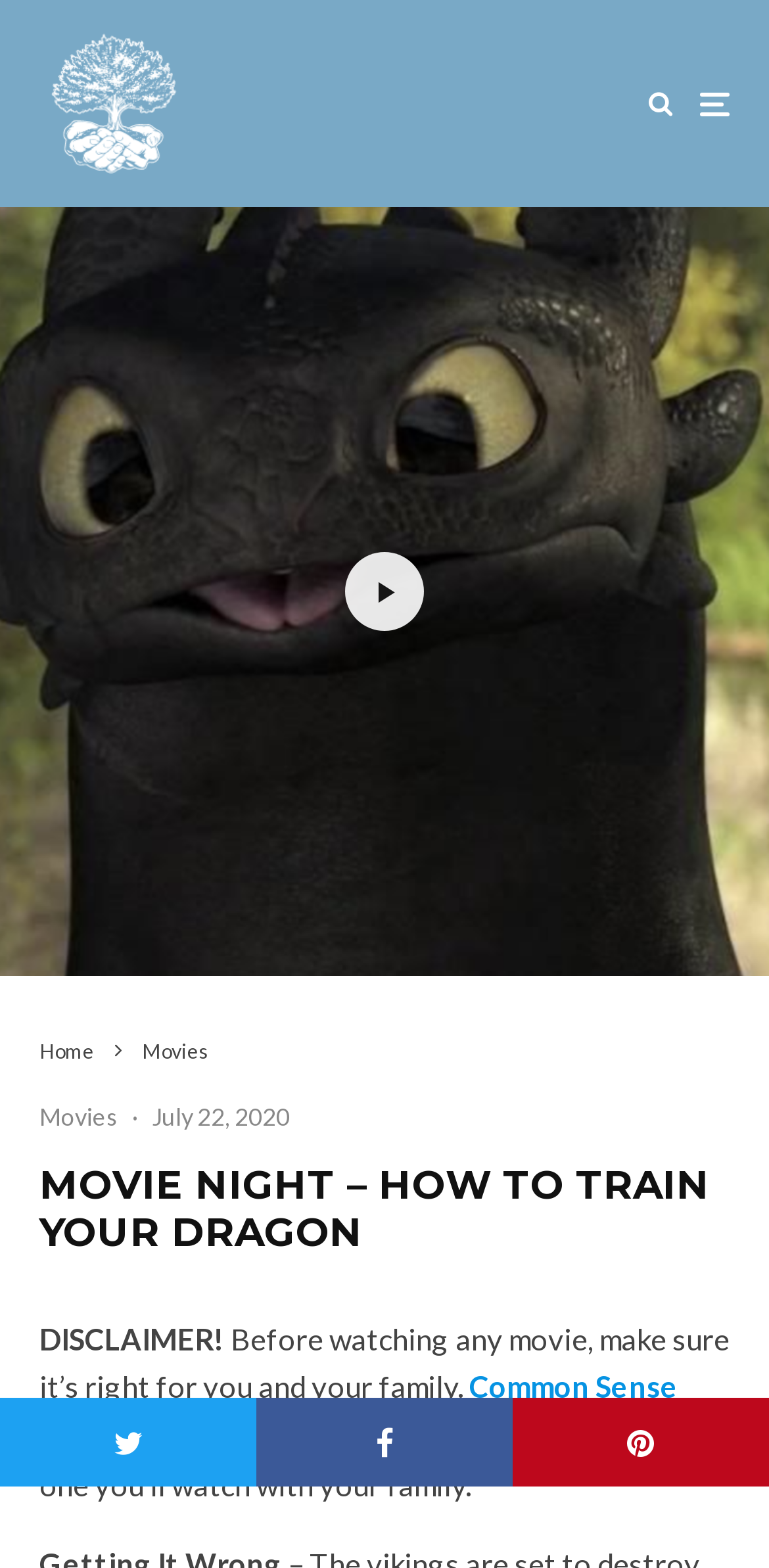Please find the bounding box coordinates in the format (top-left x, top-left y, bottom-right x, bottom-right y) for the given element description. Ensure the coordinates are floating point numbers between 0 and 1. Description: ommon Sense Media

[0.051, 0.873, 0.882, 0.927]